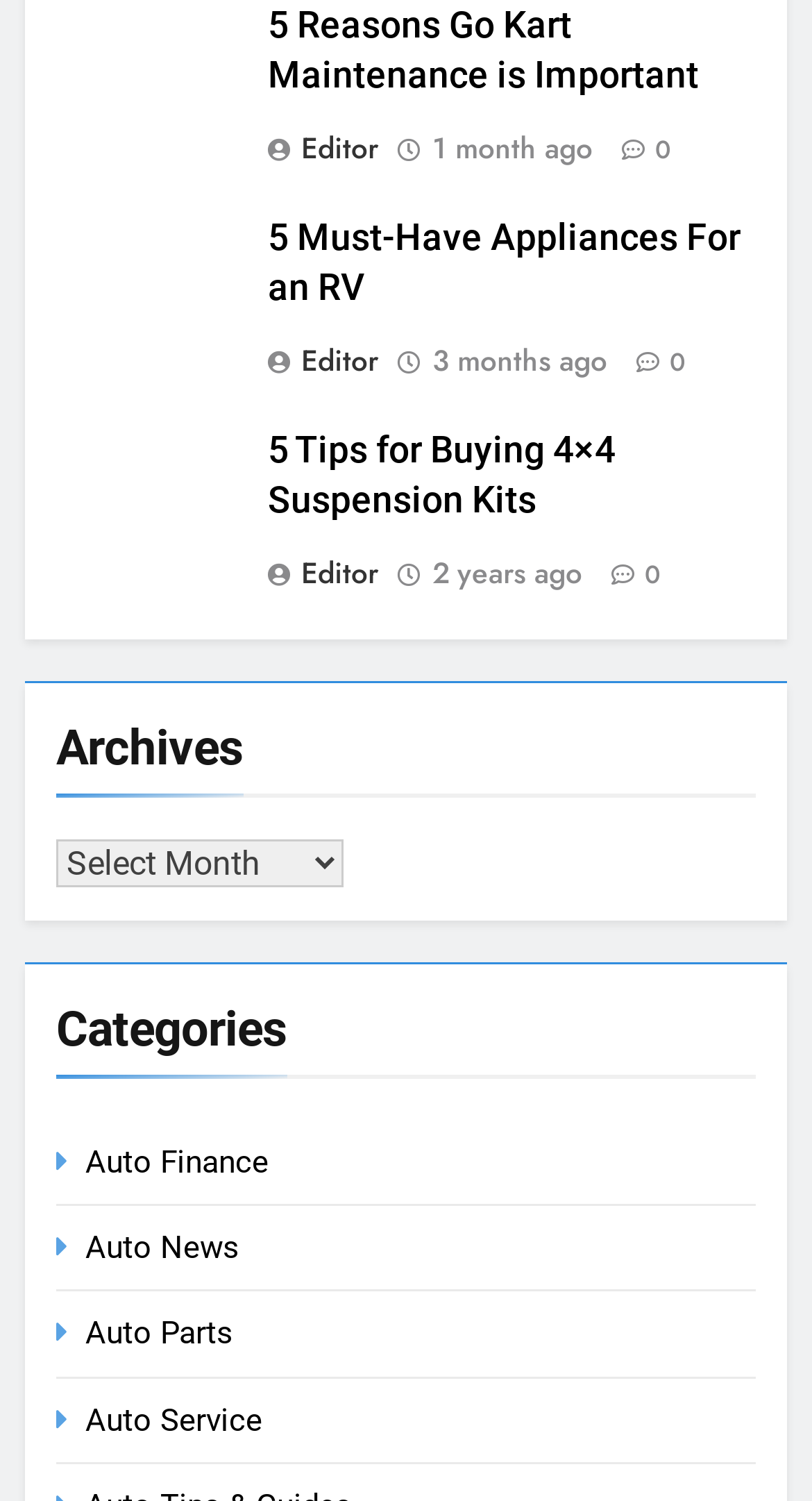Please determine the bounding box coordinates of the element's region to click in order to carry out the following instruction: "learn about 4x4 suspension kits". The coordinates should be four float numbers between 0 and 1, i.e., [left, top, right, bottom].

[0.329, 0.285, 0.758, 0.346]